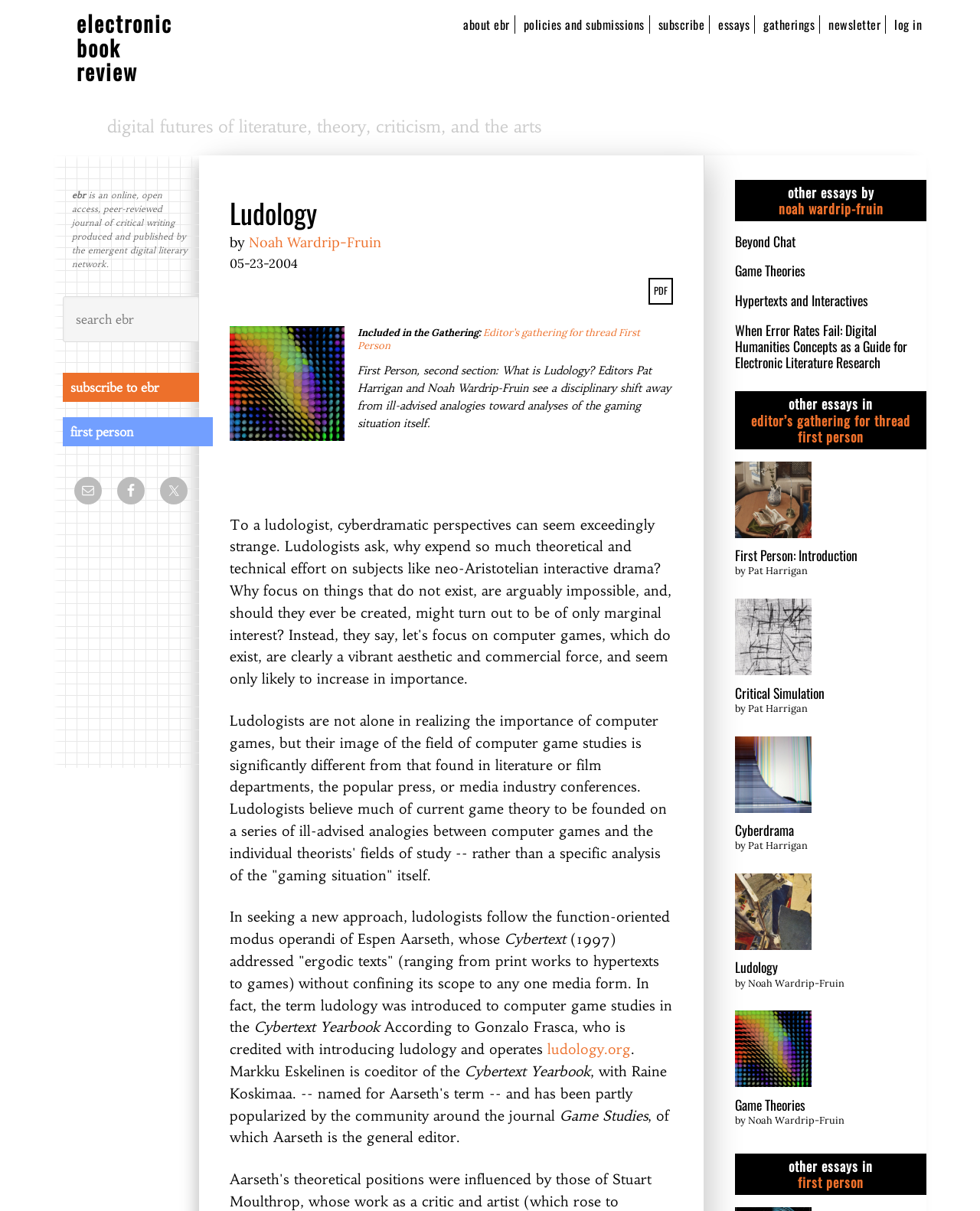Please find the bounding box for the UI component described as follows: "Game Theories".

[0.75, 0.904, 0.822, 0.92]